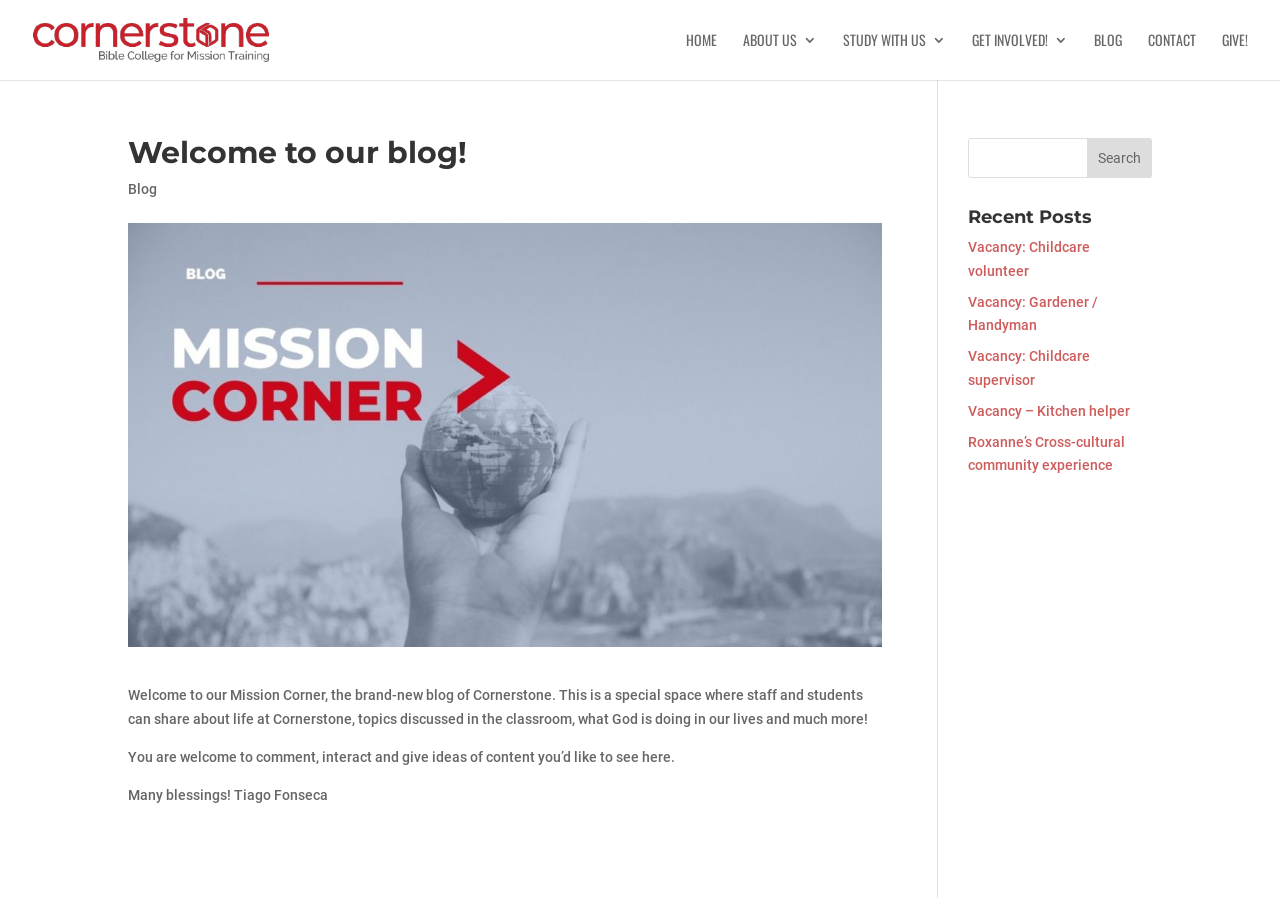What can you do with the search bar?
Please use the image to provide an in-depth answer to the question.

I found the answer by looking at the search bar on the right side of the webpage, which has a textbox and a 'Search' button, indicating that you can search for something on the webpage.